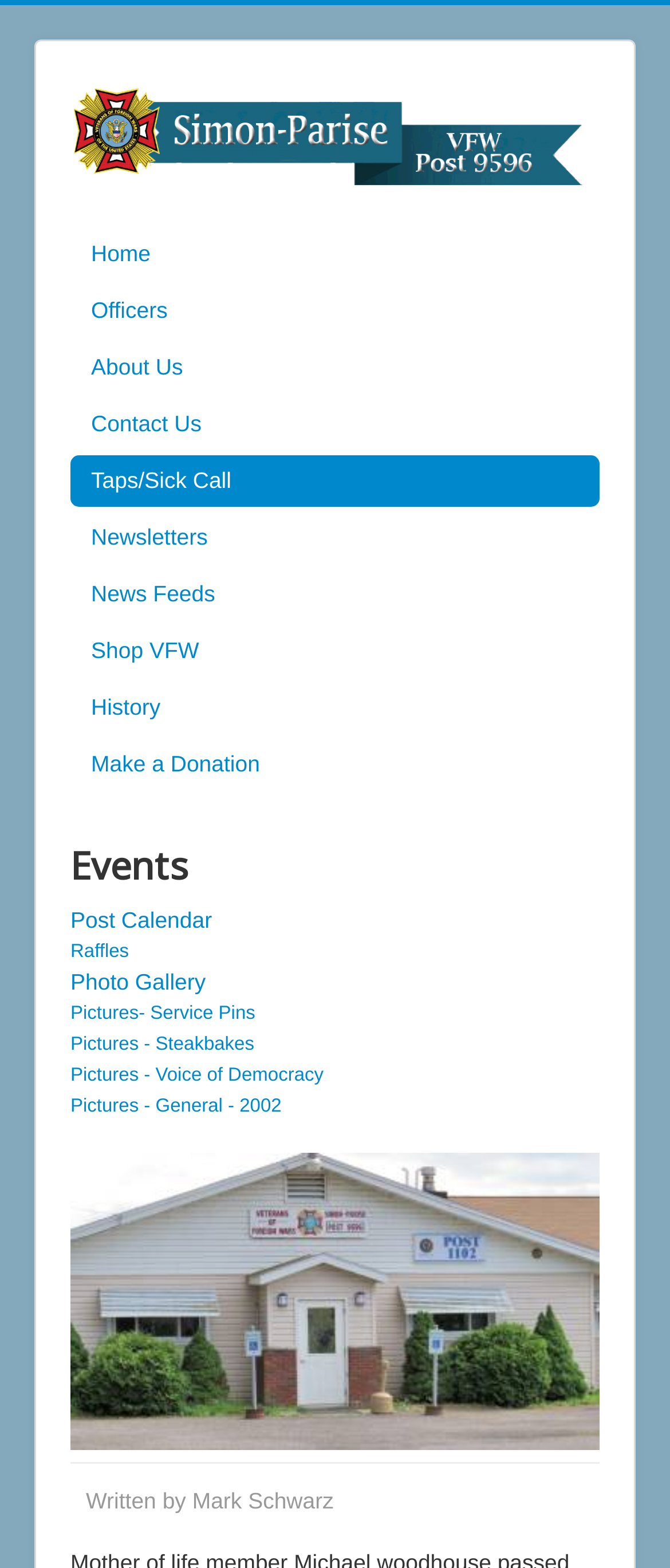Answer the question below in one word or phrase:
What is the name of the organization?

VFW